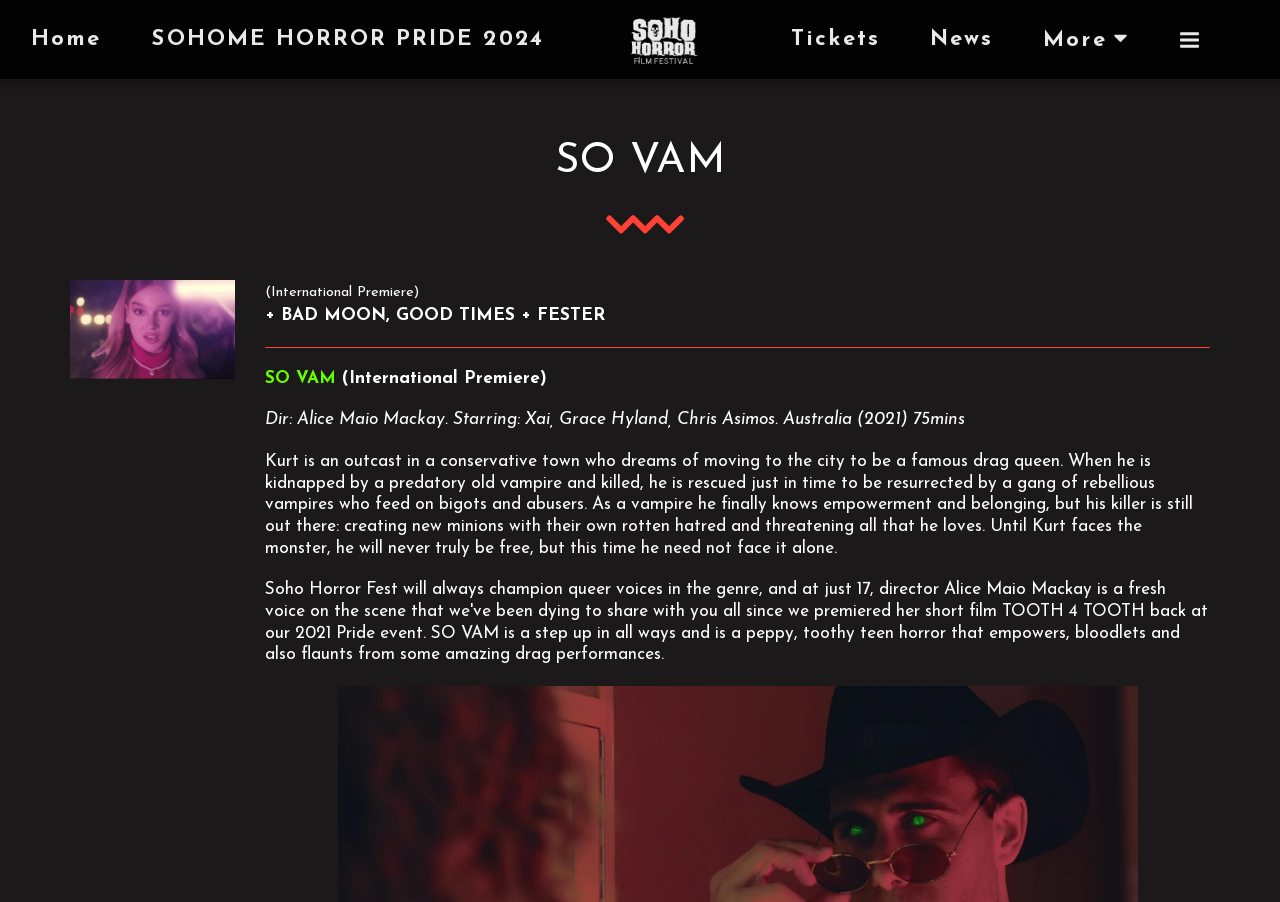Show the bounding box coordinates for the HTML element as described: "WpManageNinja".

None